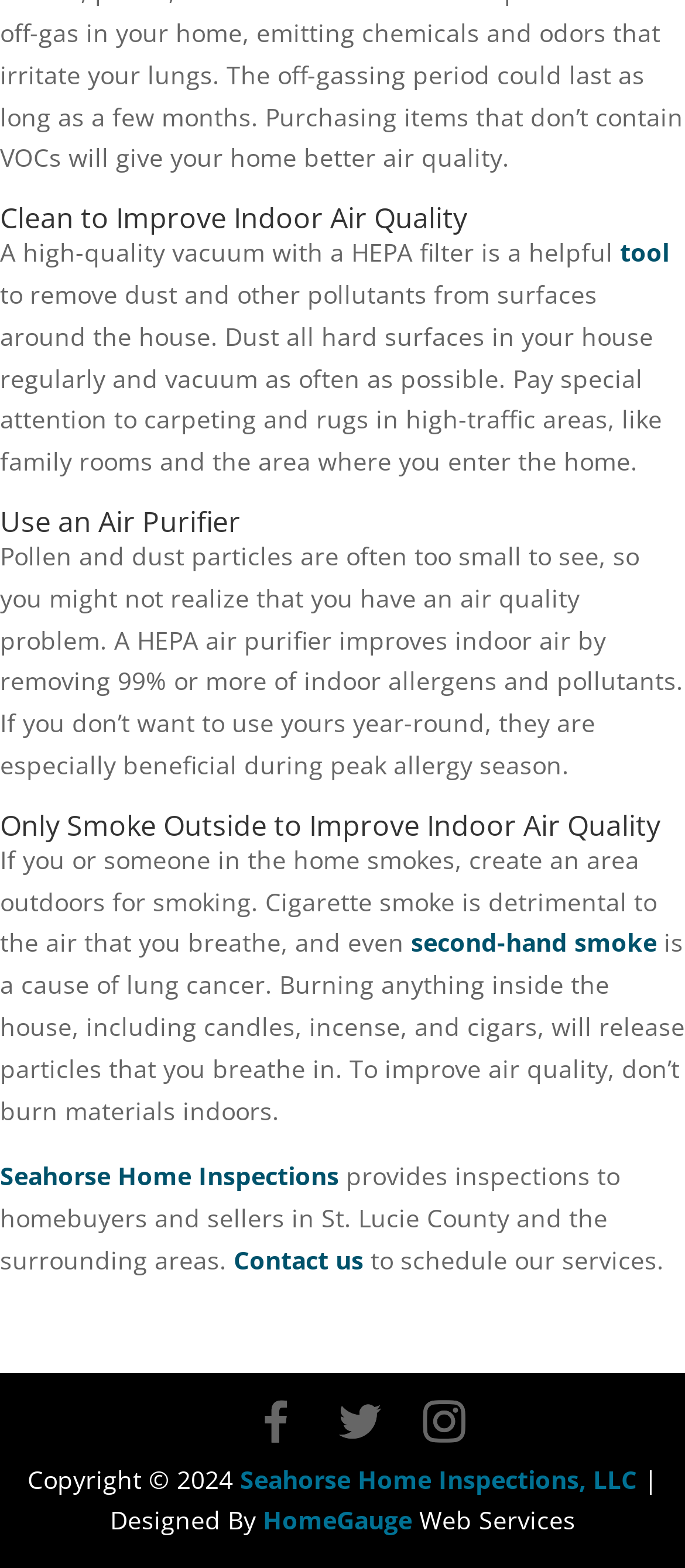Analyze the image and answer the question with as much detail as possible: 
What is the copyright year of the webpage?

The copyright year is mentioned at the bottom of the webpage, where it says 'Copyright © 2024'.